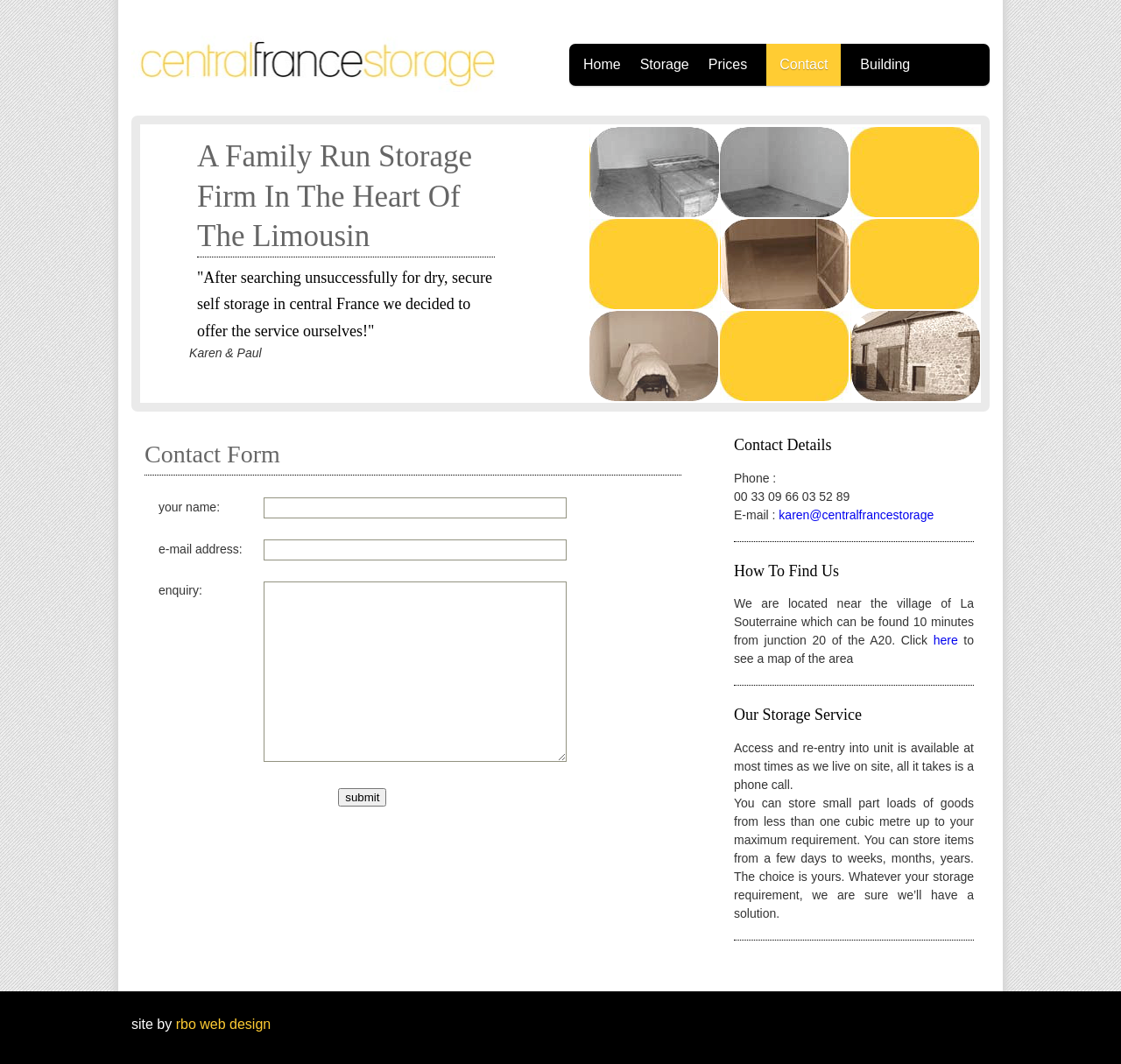Find the bounding box coordinates of the element you need to click on to perform this action: 'Call the phone number'. The coordinates should be represented by four float values between 0 and 1, in the format [left, top, right, bottom].

[0.655, 0.46, 0.758, 0.473]